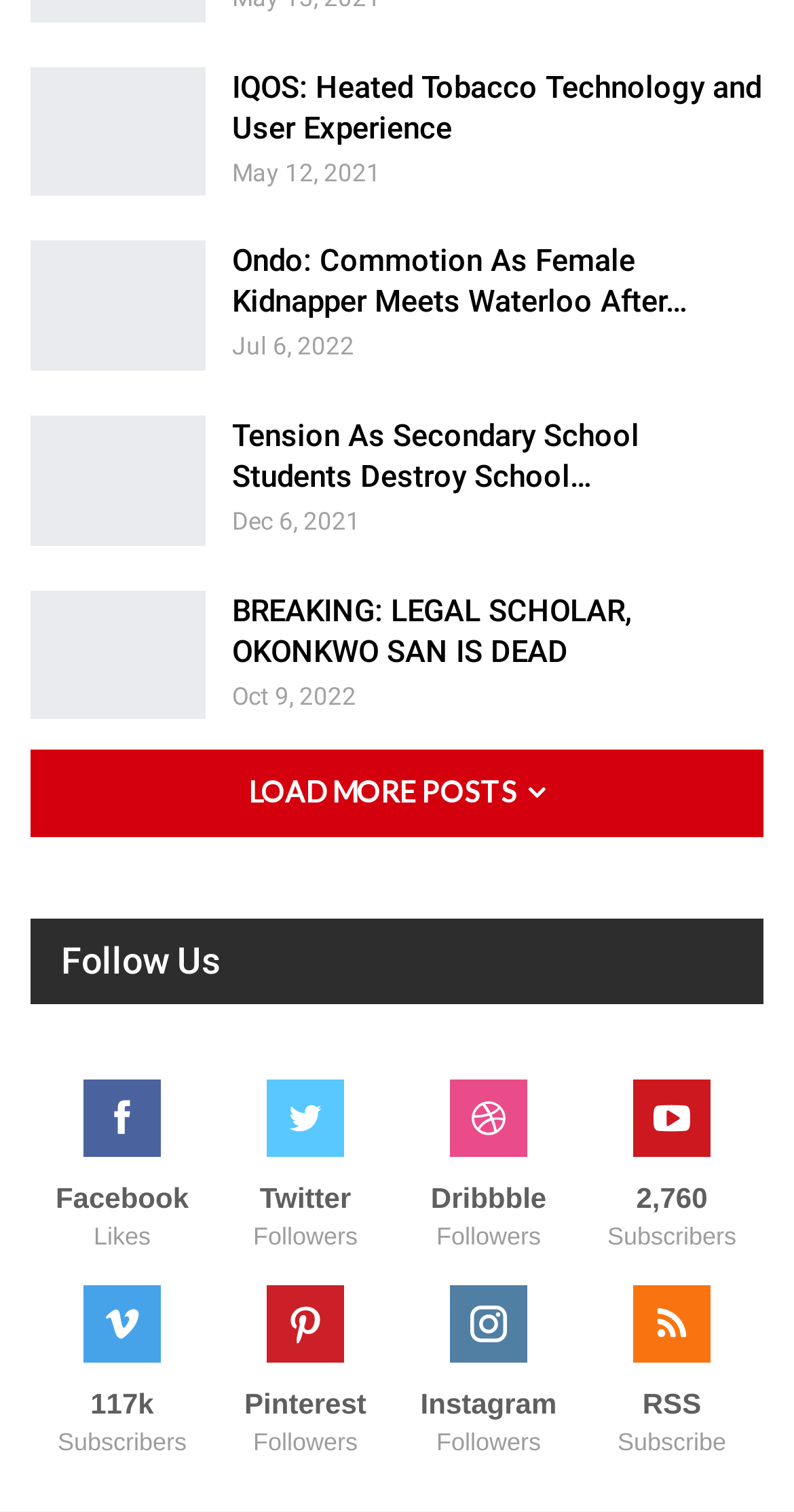Identify the bounding box coordinates of the element to click to follow this instruction: 'Click on the IQOS link'. Ensure the coordinates are four float values between 0 and 1, provided as [left, top, right, bottom].

[0.292, 0.045, 0.959, 0.097]